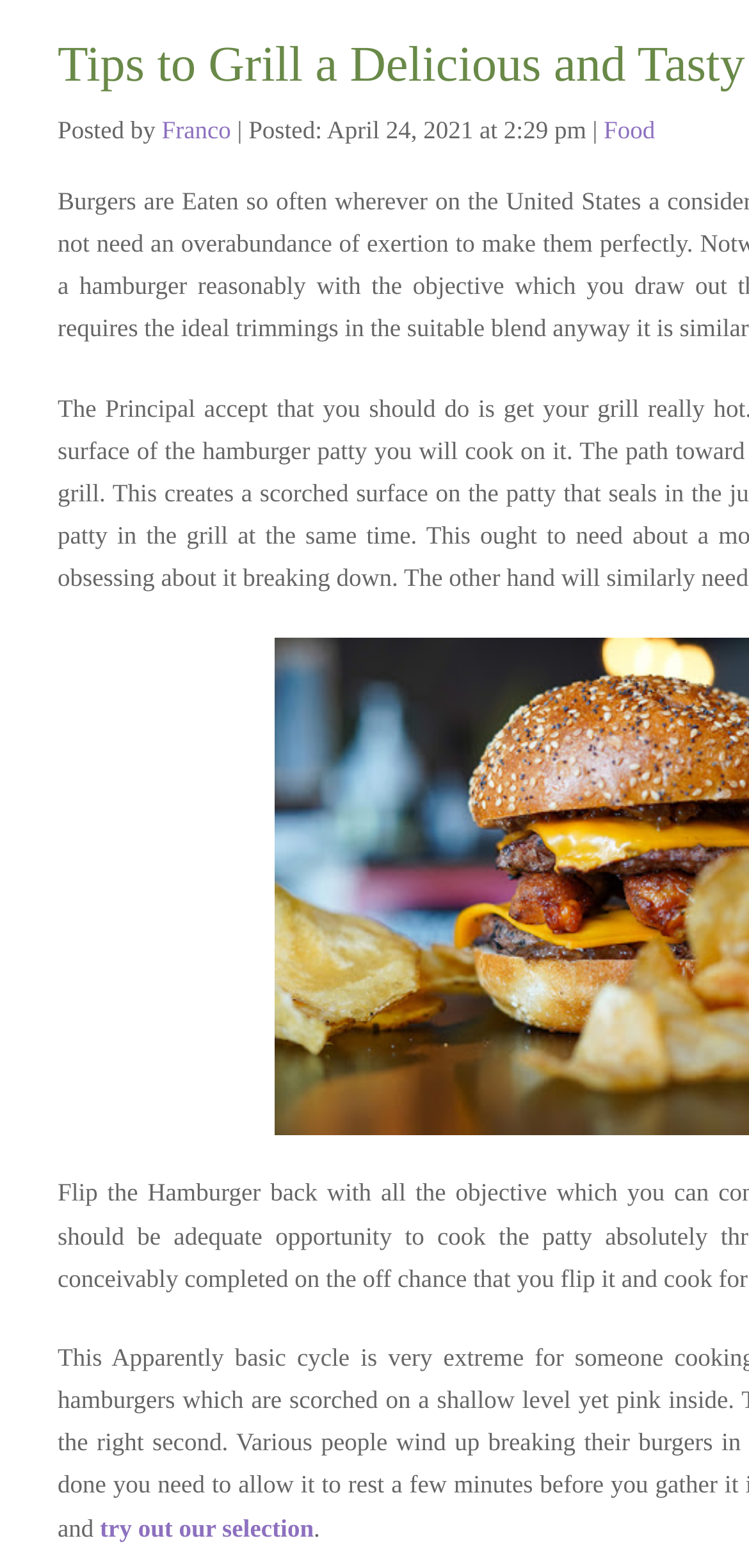Identify the bounding box for the given UI element using the description provided. Coordinates should be in the format (top-left x, top-left y, bottom-right x, bottom-right y) and must be between 0 and 1. Here is the description: Franco

[0.216, 0.073, 0.308, 0.092]